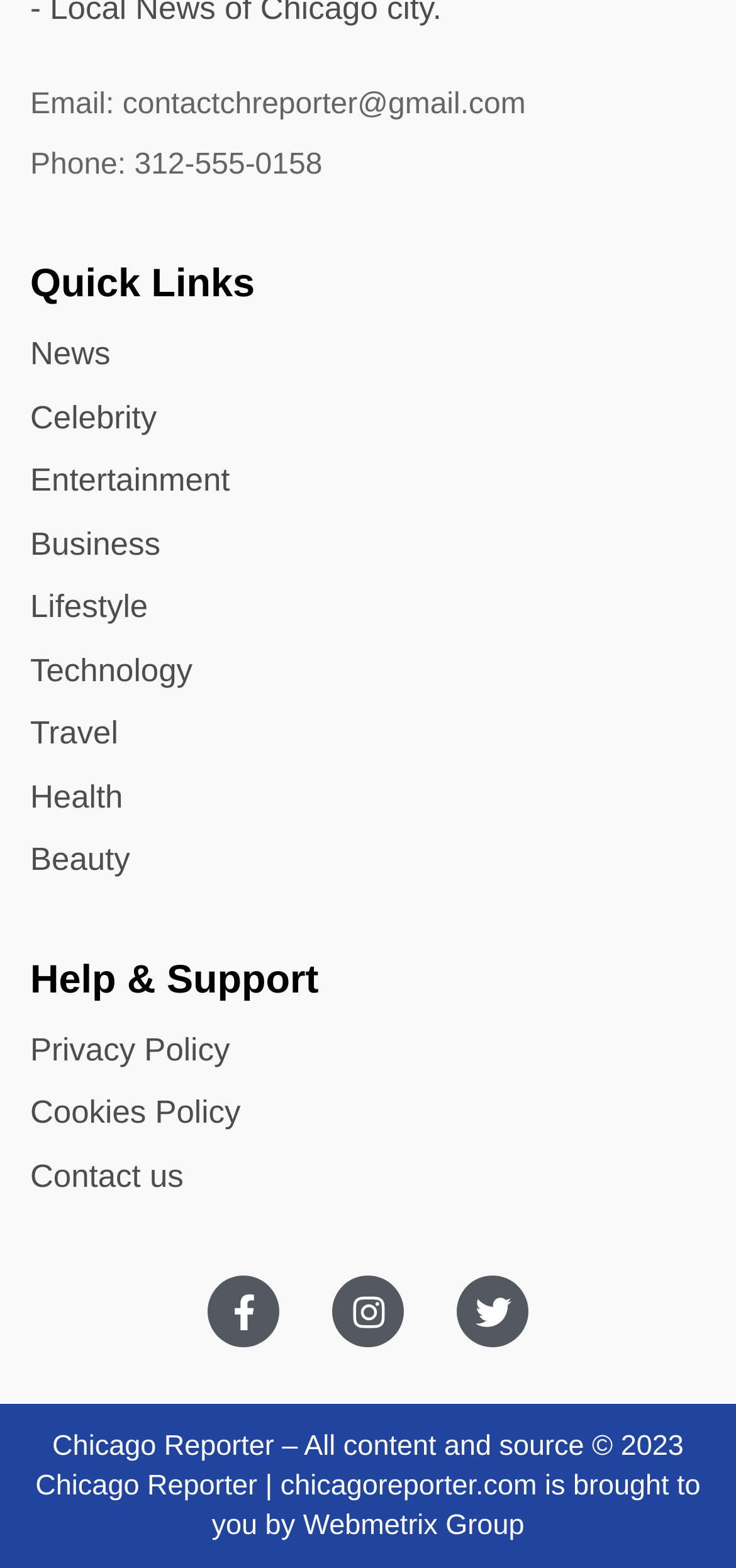Identify the bounding box coordinates of the area you need to click to perform the following instruction: "Call the phone number".

[0.041, 0.092, 0.714, 0.12]